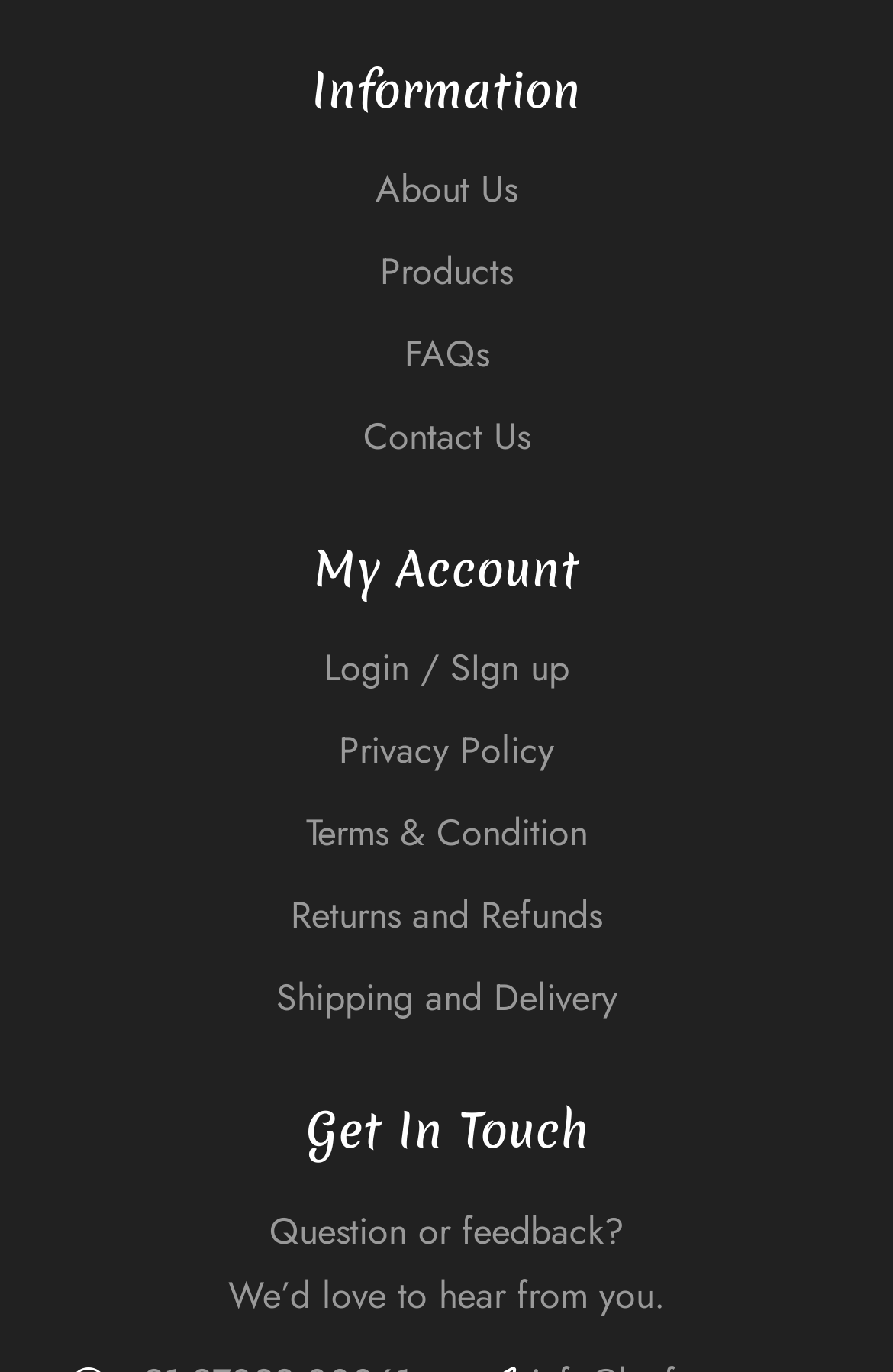Could you specify the bounding box coordinates for the clickable section to complete the following instruction: "Contact Us"?

[0.038, 0.288, 0.962, 0.348]